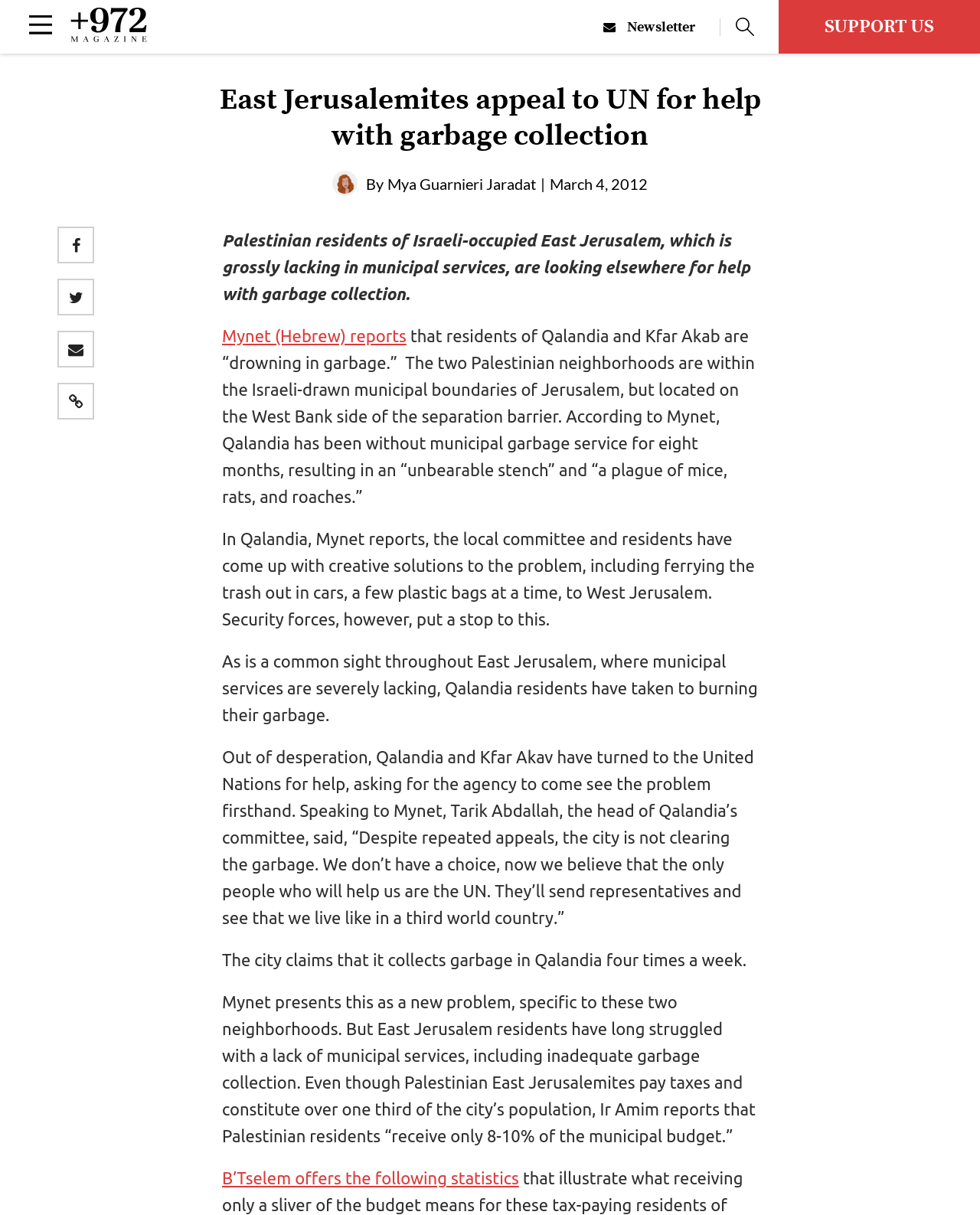Based on the provided description, "Gaza", find the bounding box of the corresponding UI element in the screenshot.

[0.0, 0.106, 0.219, 0.129]